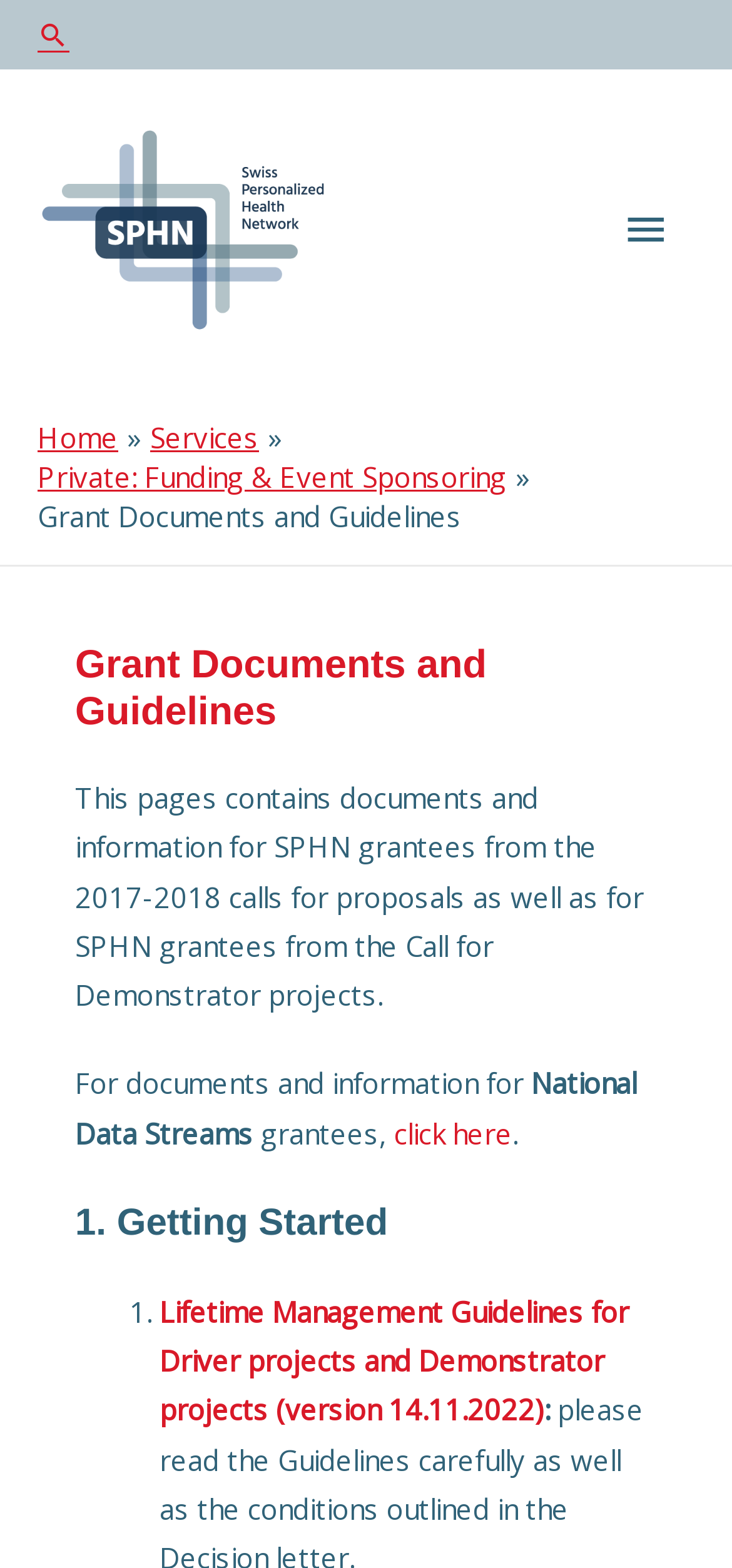Identify and extract the heading text of the webpage.

Grant Documents and Guidelines